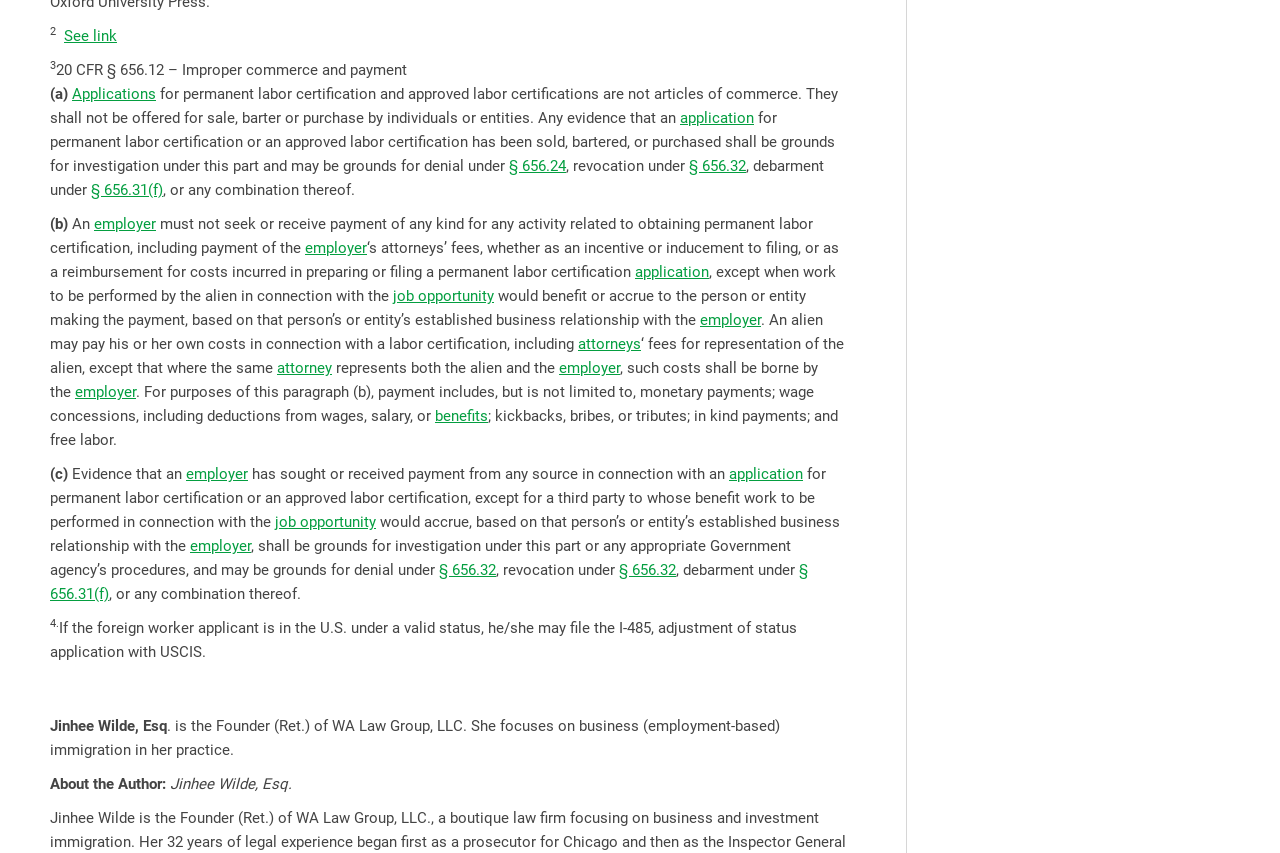What is the relationship between the employer and the attorney?
Using the image, provide a concise answer in one word or a short phrase.

Established business relationship